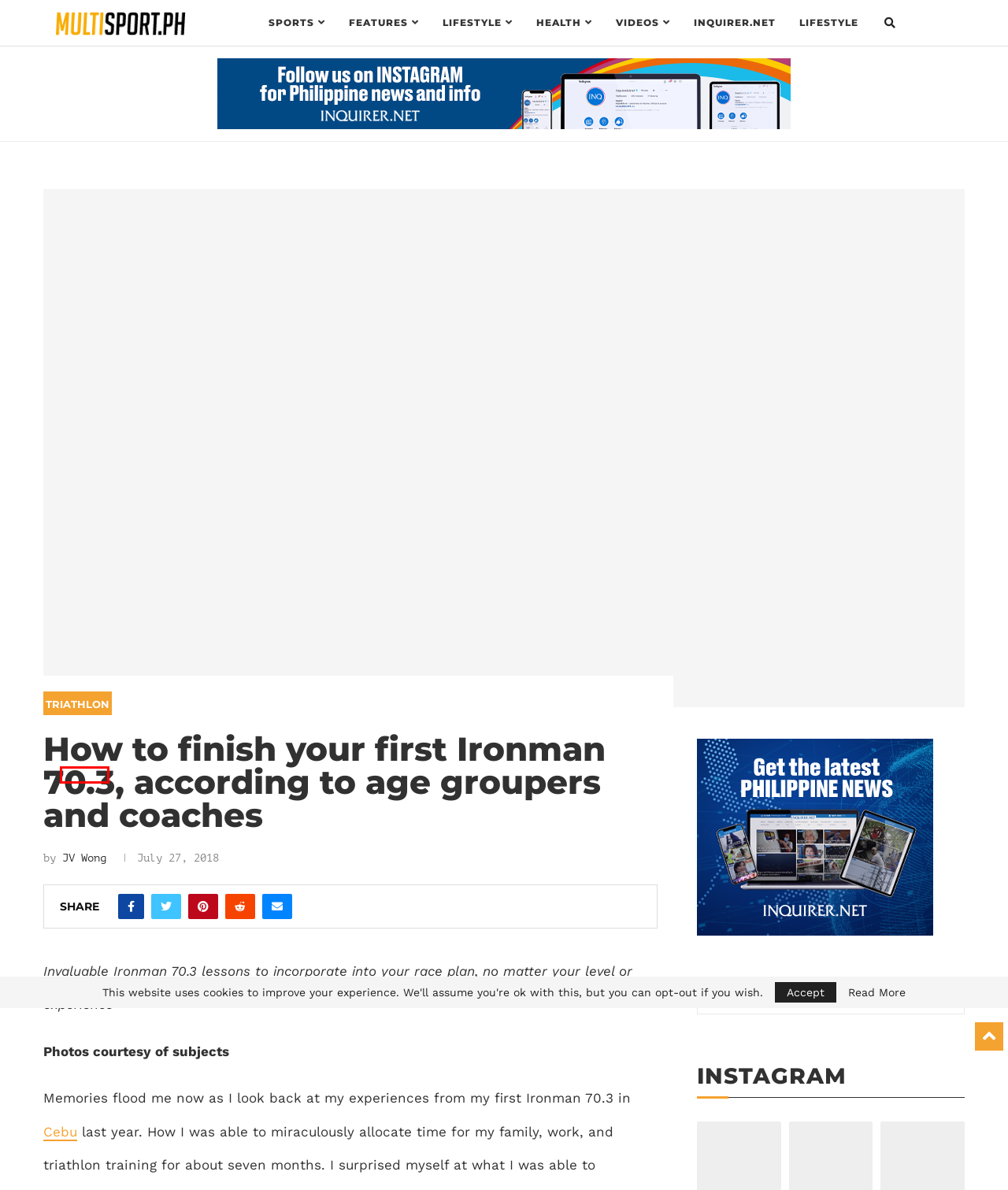You have a screenshot of a webpage where a red bounding box highlights a specific UI element. Identify the description that best matches the resulting webpage after the highlighted element is clicked. The choices are:
A. Triathlon Archives - Multisport Philippines
B. Health Archives - Multisport Philippines
C. 6 tips to swim through the waves - Multisport.ph
D. JV Wong, Author at Multisport Philippines
E. Features Archives - Multisport Philippines
F. Nutrition Archives - Multisport Philippines
G. Joy Wong: From cancer survivor to Ironman 70.3 finisher - Multisport.ph
H. Videos Archives - Multisport Philippines

D